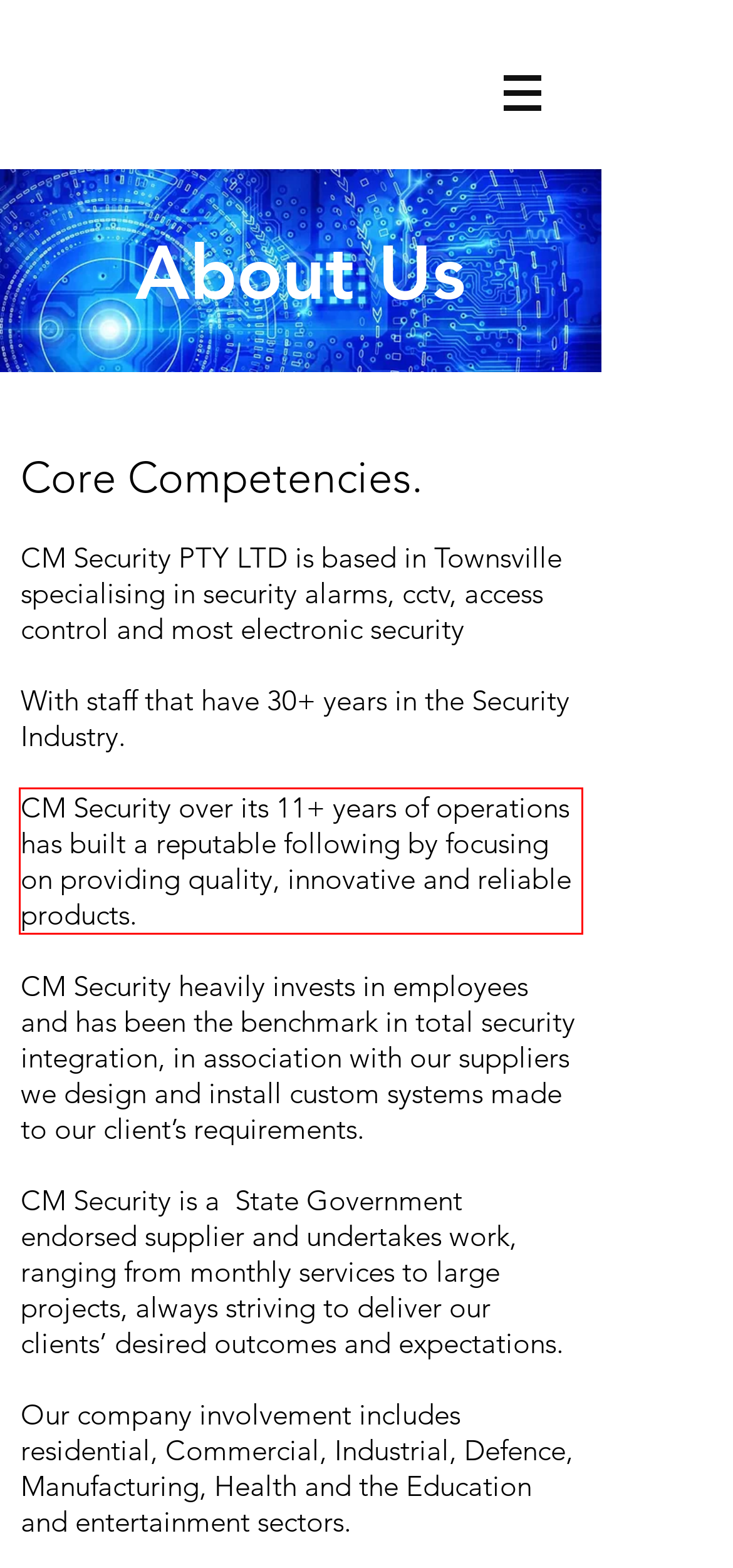Look at the screenshot of the webpage, locate the red rectangle bounding box, and generate the text content that it contains.

CM Security over its 11+ years of operations has built a reputable following by focusing on providing quality, innovative and reliable products.